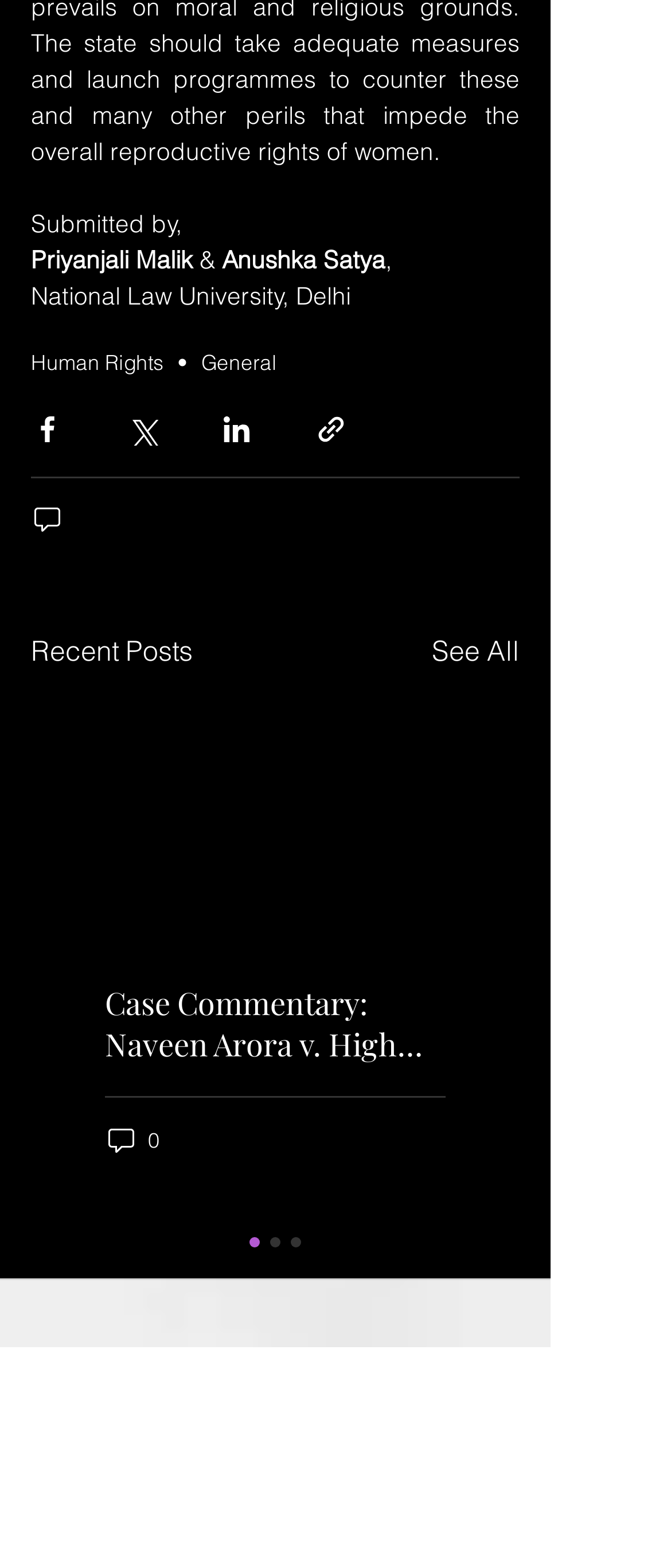Can you show the bounding box coordinates of the region to click on to complete the task described in the instruction: "Click on the 'Case Commentary: Naveen Arora v. High Court of Delhi' link"?

[0.156, 0.627, 0.664, 0.679]